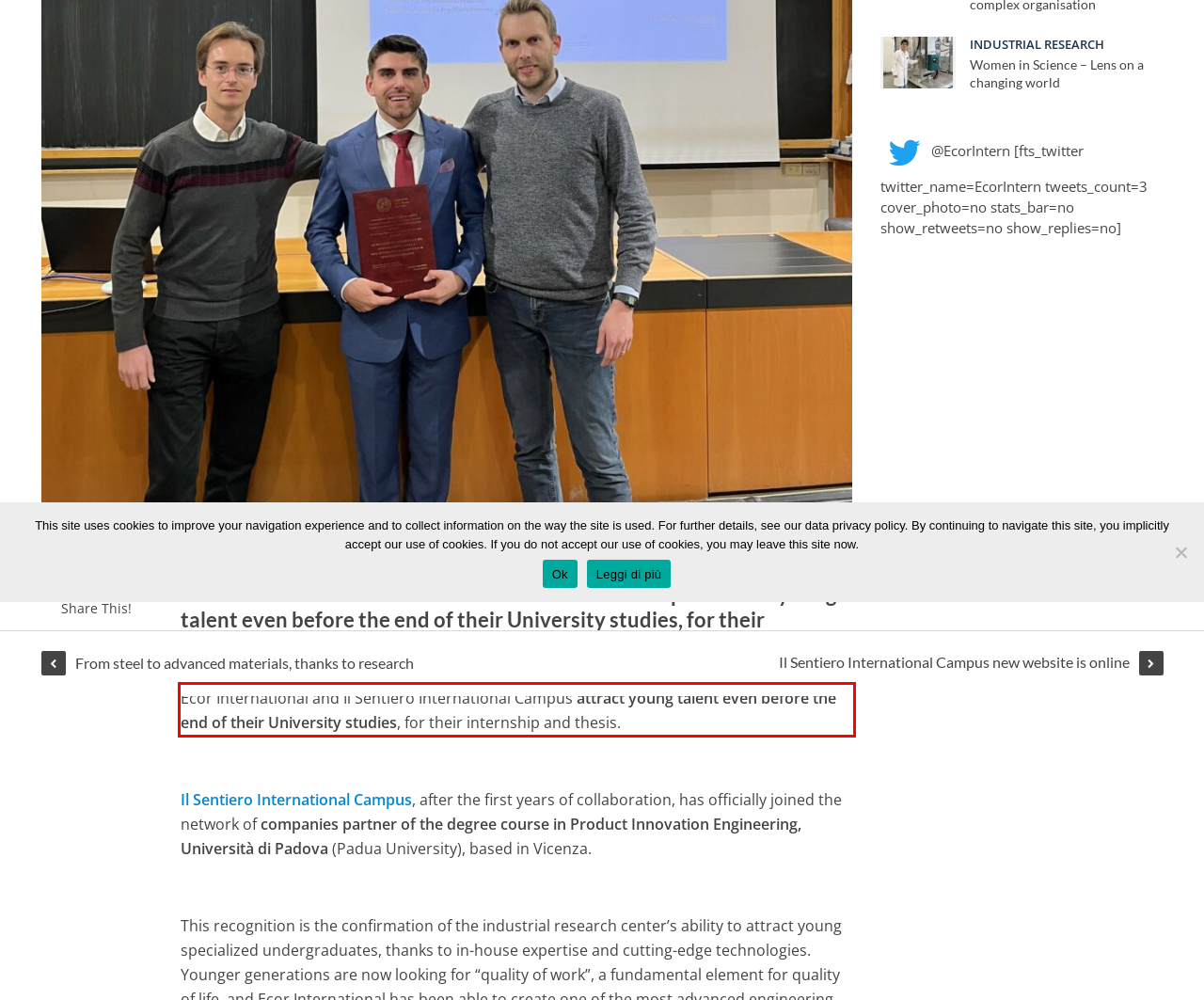From the provided screenshot, extract the text content that is enclosed within the red bounding box.

Ecor International and Il Sentiero International Campus attract young talent even before the end of their University studies, for their internship and thesis.